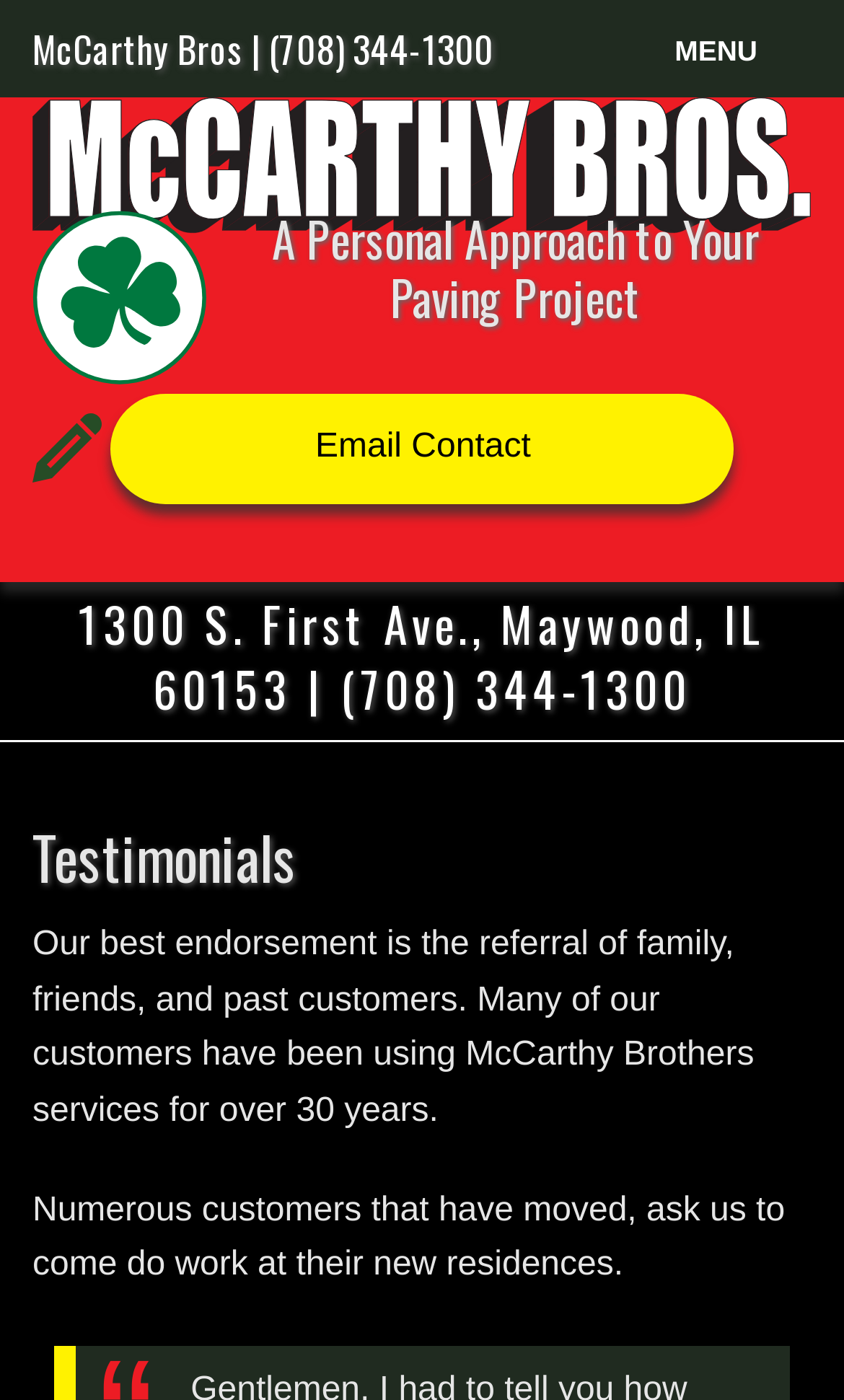Determine the bounding box coordinates of the region to click in order to accomplish the following instruction: "Click the MENU button". Provide the coordinates as four float numbers between 0 and 1, specifically [left, top, right, bottom].

[0.761, 0.01, 1.0, 0.063]